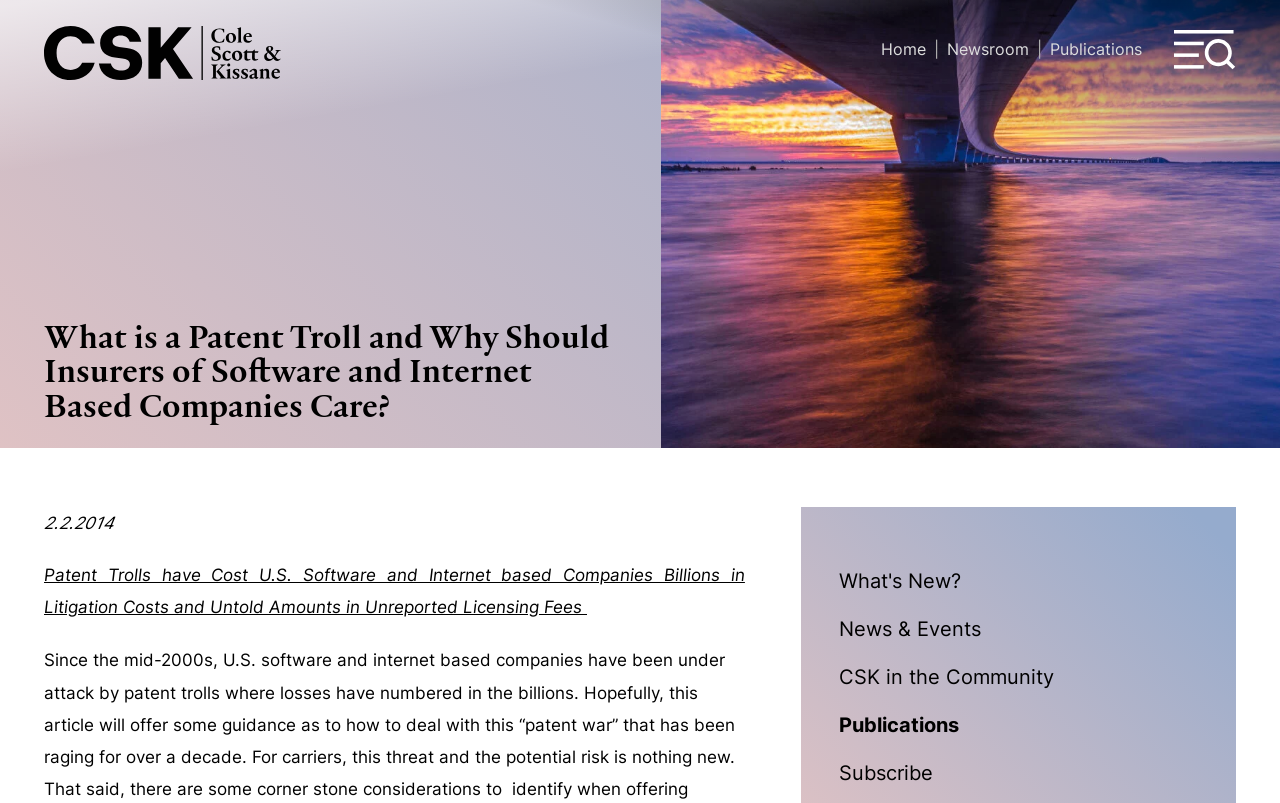Give the bounding box coordinates for this UI element: "Subscribe". The coordinates should be four float numbers between 0 and 1, arranged as [left, top, right, bottom].

[0.656, 0.946, 0.729, 0.978]